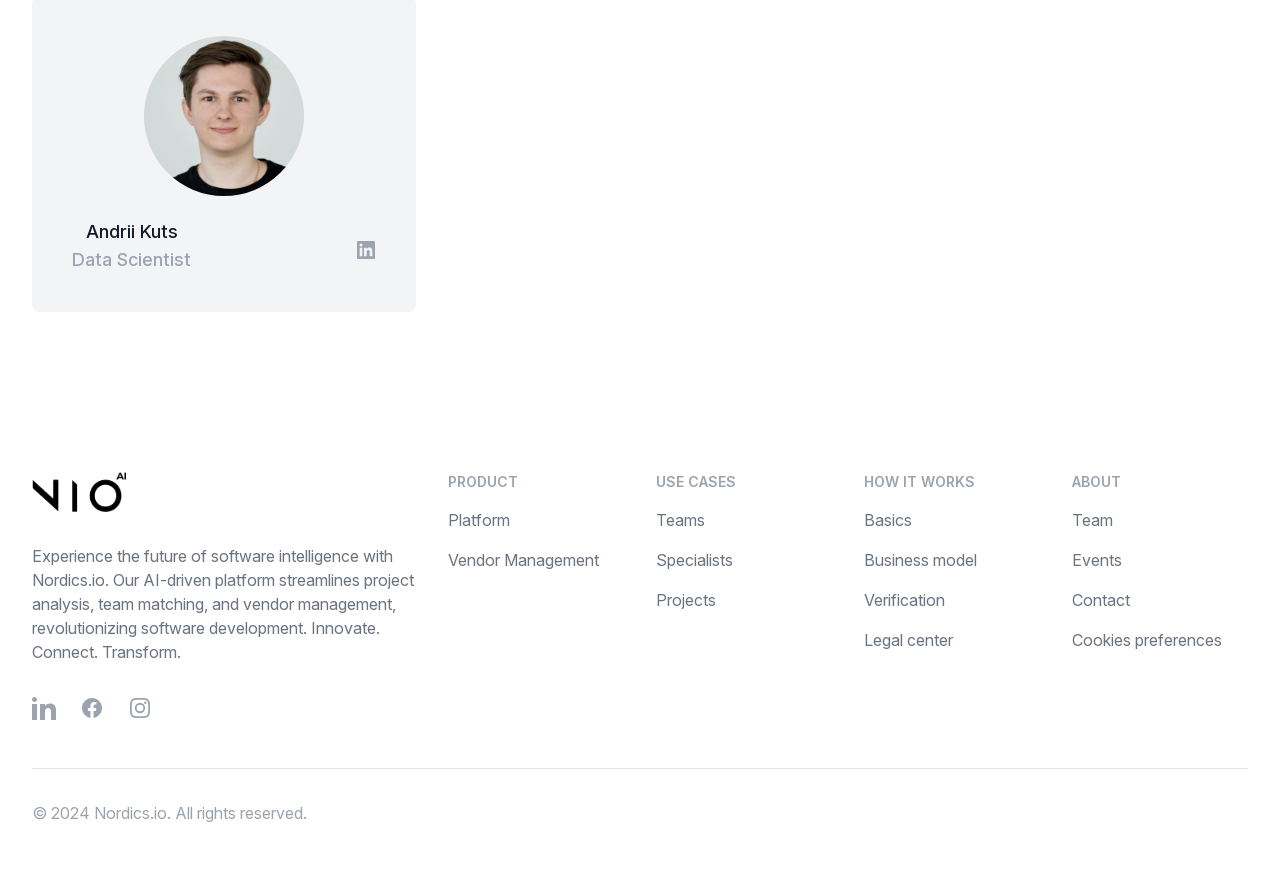Specify the bounding box coordinates of the area to click in order to follow the given instruction: "View LinkedIn profile."

[0.278, 0.27, 0.294, 0.292]